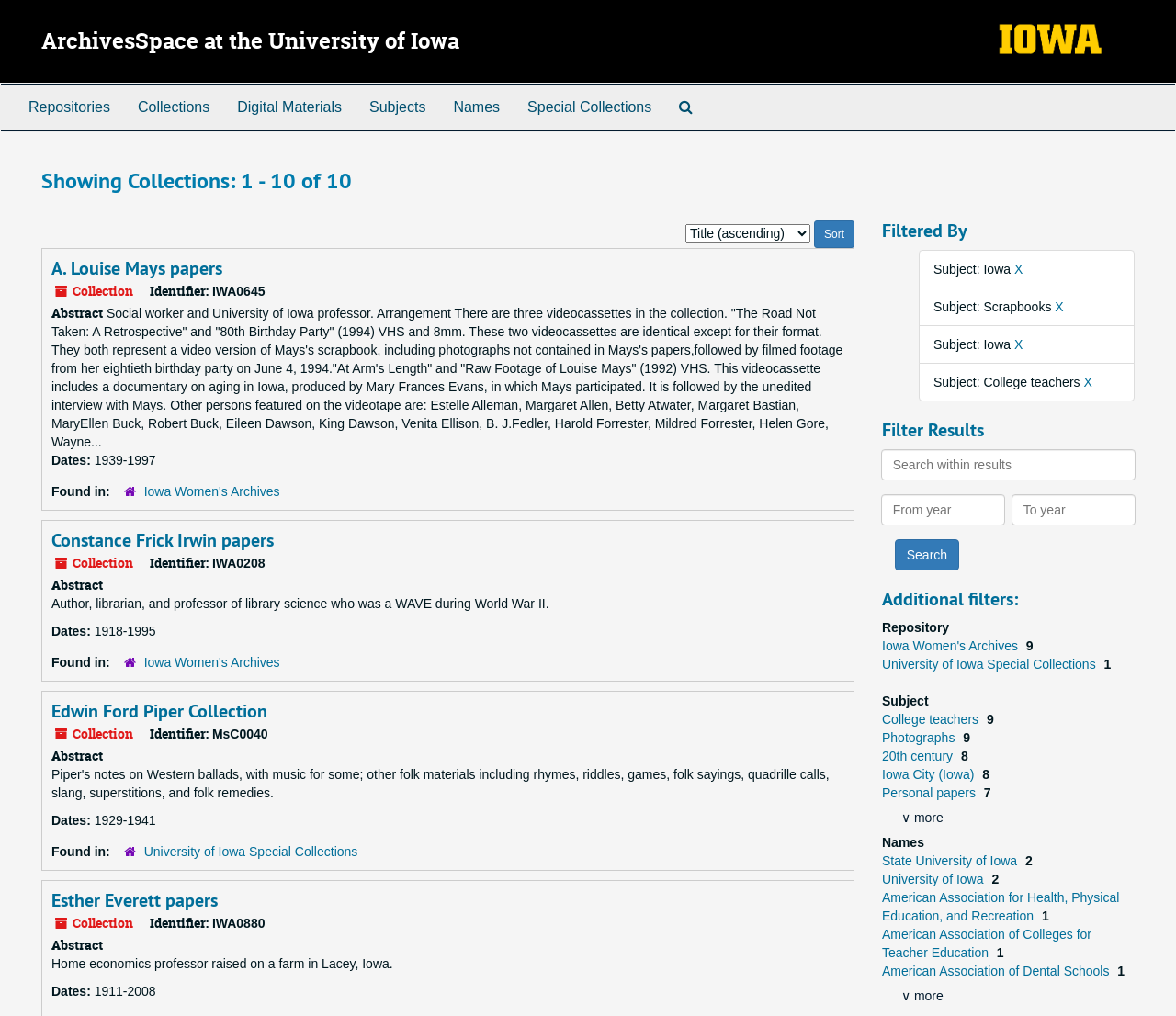How many collections are shown on this page?
Use the image to give a comprehensive and detailed response to the question.

I determined the answer by looking at the heading element with the text 'Showing Collections: 1 - 10 of 10'. This heading suggests that there are 10 collections shown on this page.